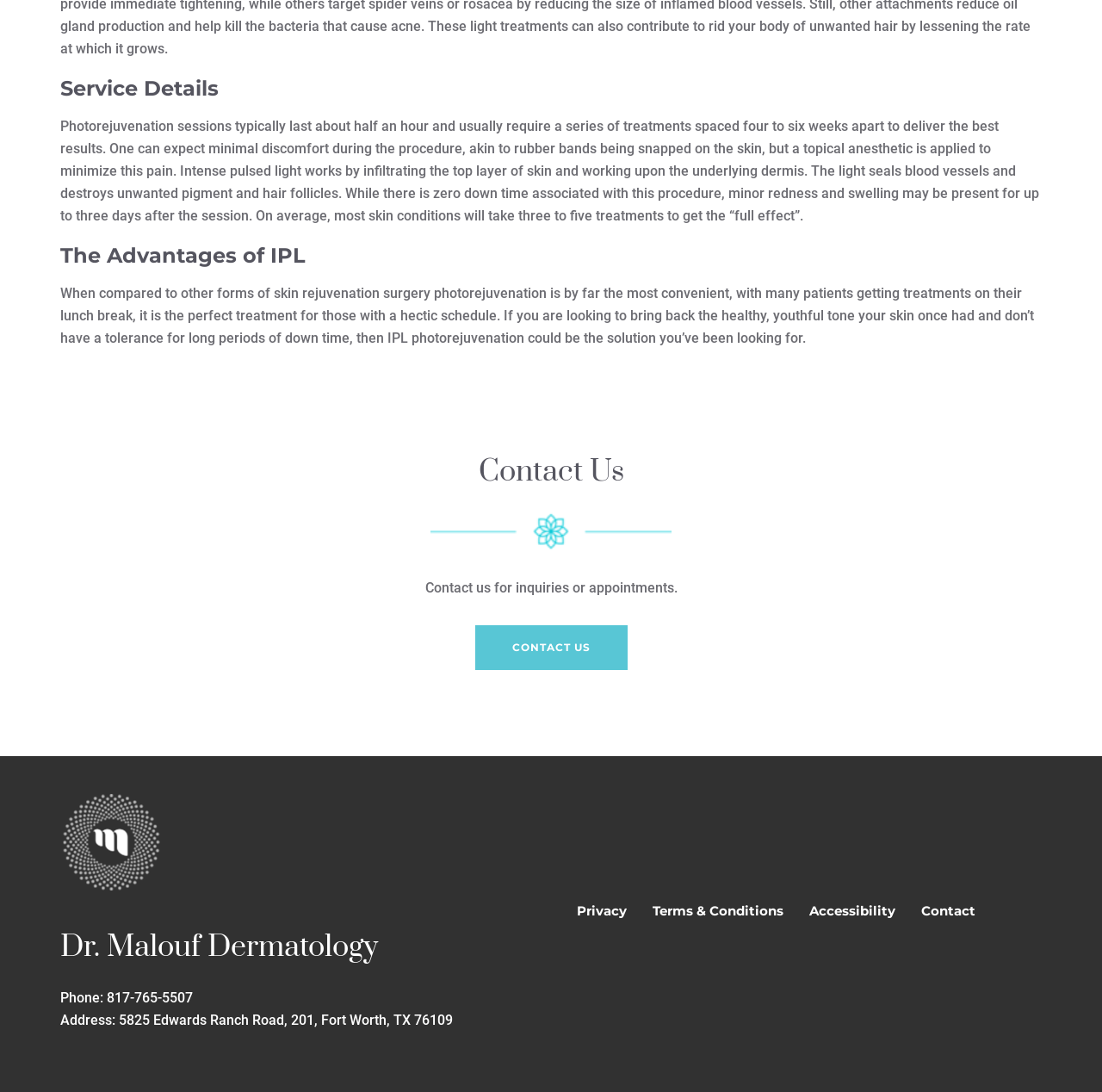Refer to the image and answer the question with as much detail as possible: How many treatments are required to get the full effect of photorejuvenation?

The webpage states that on average, most skin conditions will take three to five treatments to get the full effect of photorejuvenation.